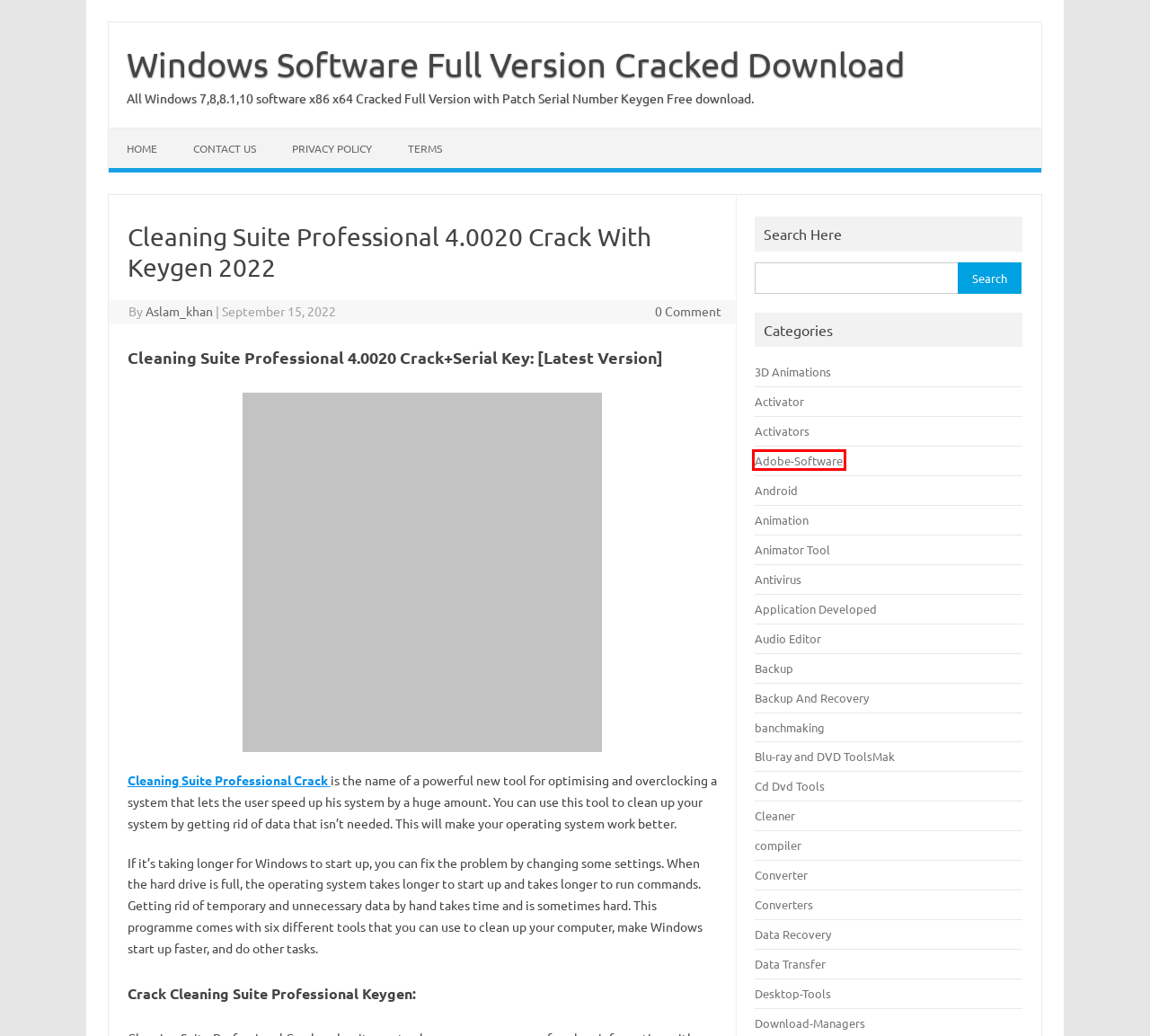Observe the screenshot of a webpage with a red bounding box highlighting an element. Choose the webpage description that accurately reflects the new page after the element within the bounding box is clicked. Here are the candidates:
A. Data Transfer Archives - Windows Software Full Version Cracked Download
B. Adobe-Software Archives - Windows Software Full Version Cracked Download
C. compiler Archives - Windows Software Full Version Cracked Download
D. Animator Tool Archives - Windows Software Full Version Cracked Download
E. 3D Animations Archives - Windows Software Full Version Cracked Download
F. Activator Archives - Windows Software Full Version Cracked Download
G. Blu-ray and DVD ToolsMak Archives - Windows Software Full Version Cracked Download
H. Cleaner Archives - Windows Software Full Version Cracked Download

B